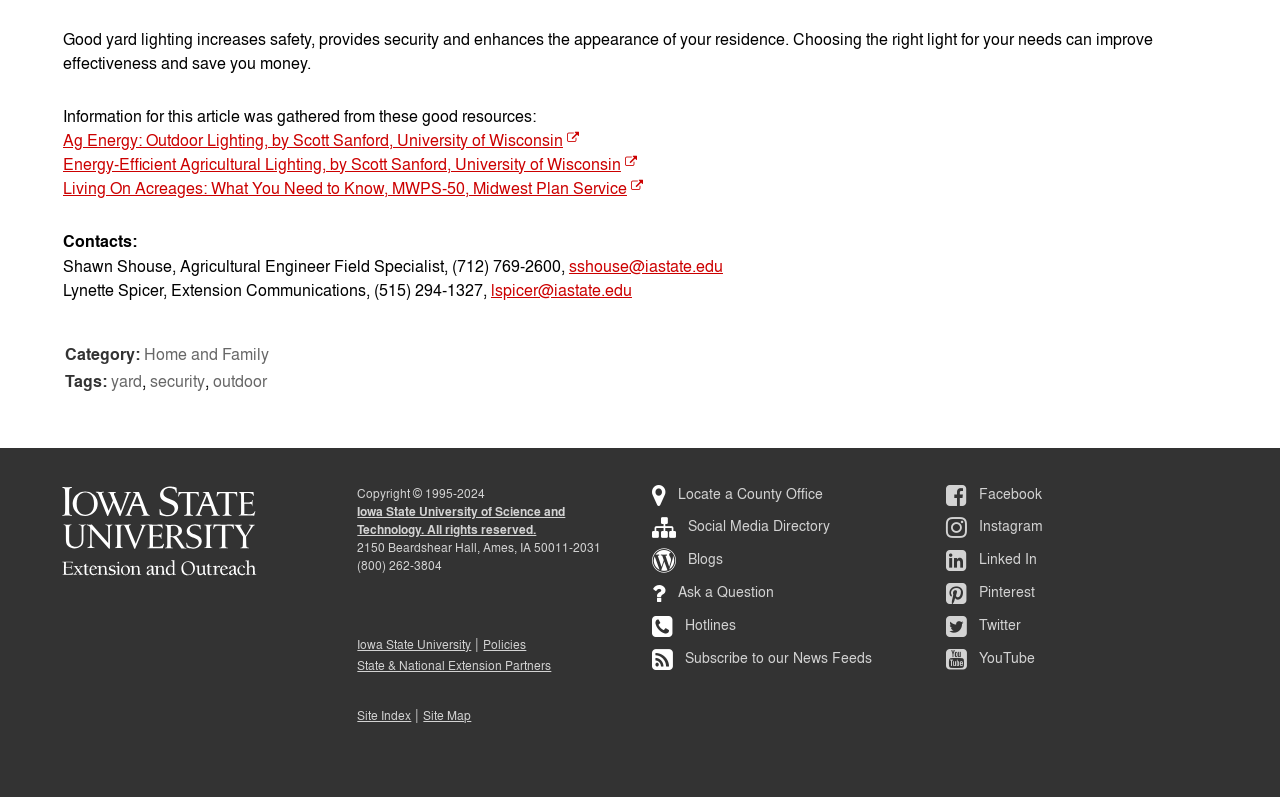Find the bounding box coordinates for the area that should be clicked to accomplish the instruction: "Visit the Home and Family category".

[0.112, 0.429, 0.21, 0.459]